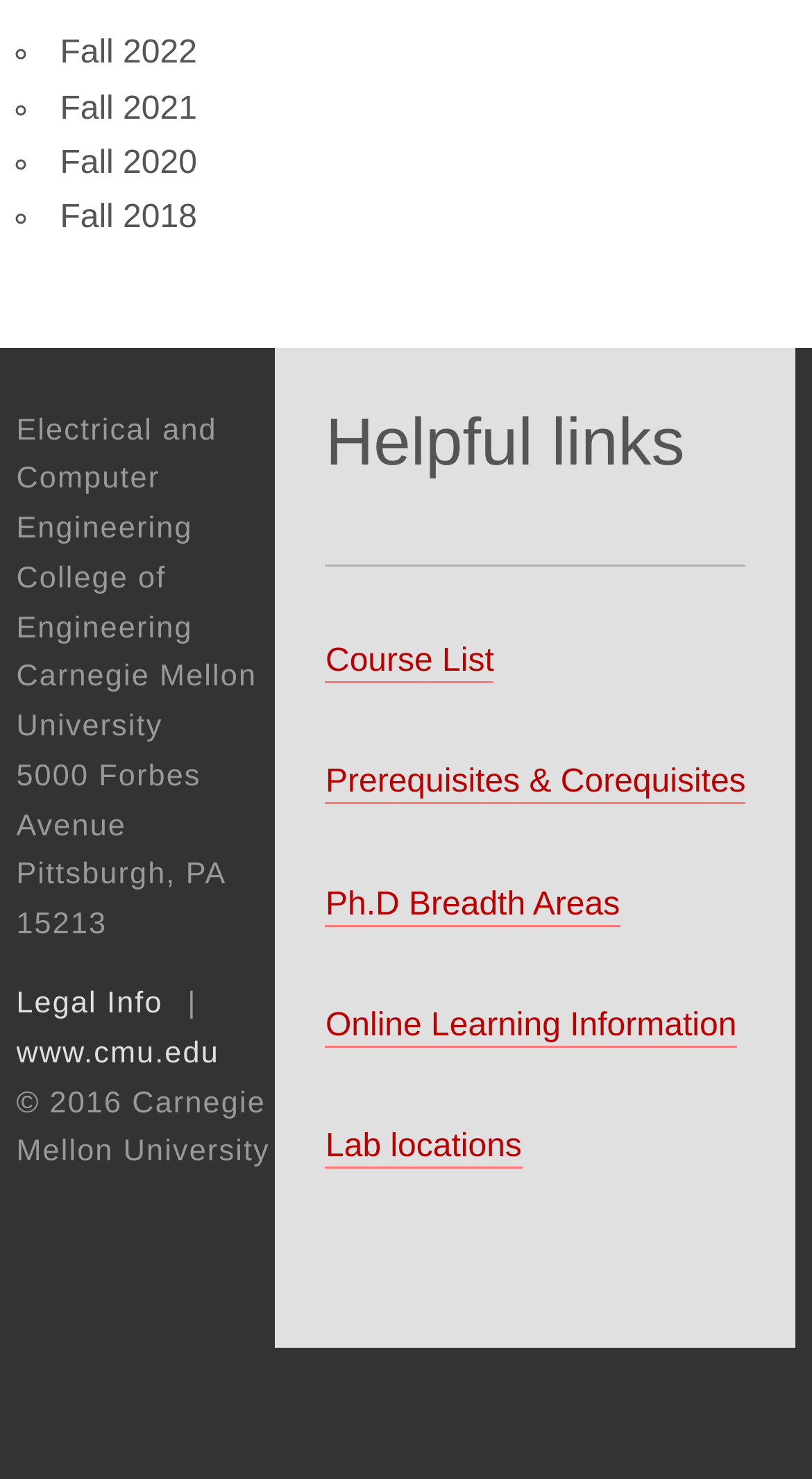Locate the bounding box of the UI element described by: "www.cmu.edu" in the given webpage screenshot.

[0.02, 0.701, 0.27, 0.727]